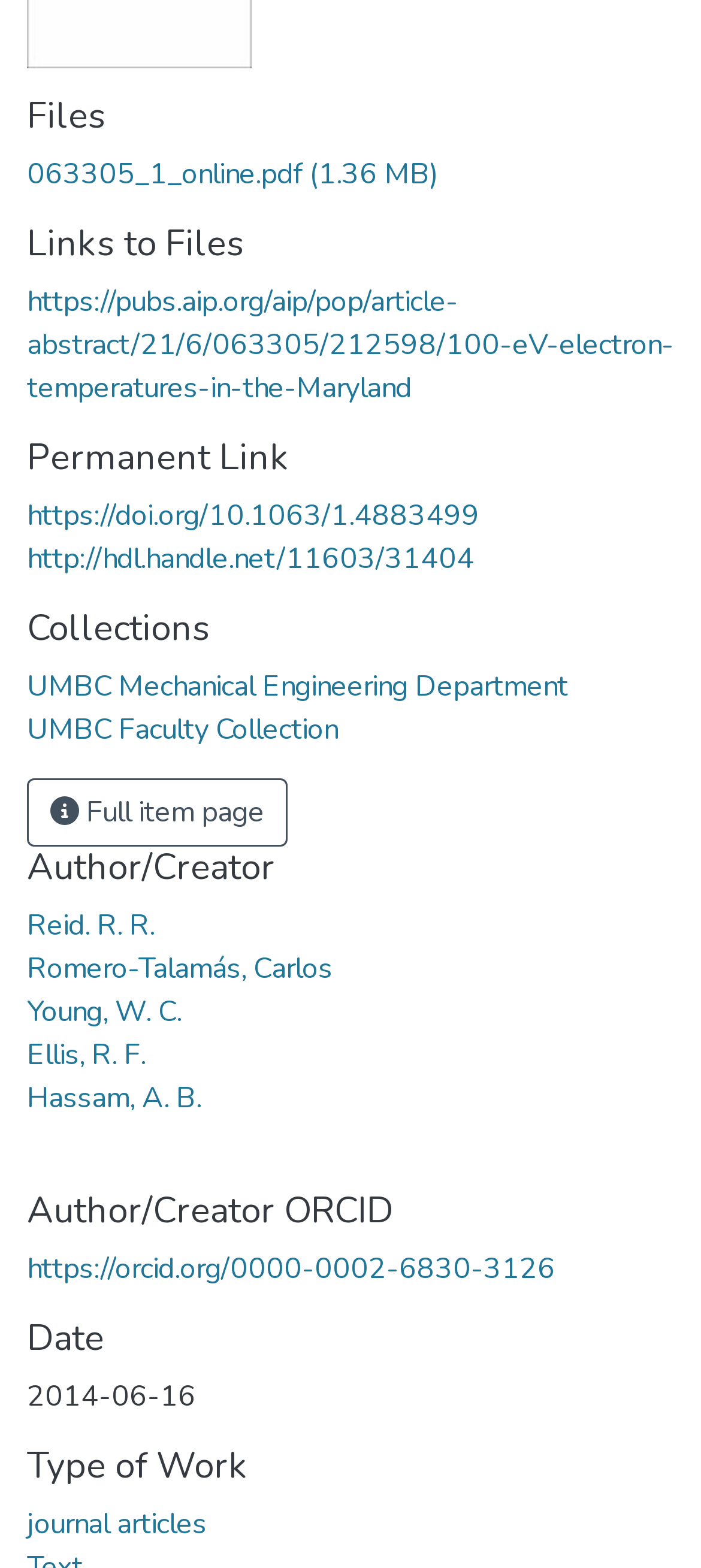How many collections are listed?
From the image, provide a succinct answer in one word or a short phrase.

2